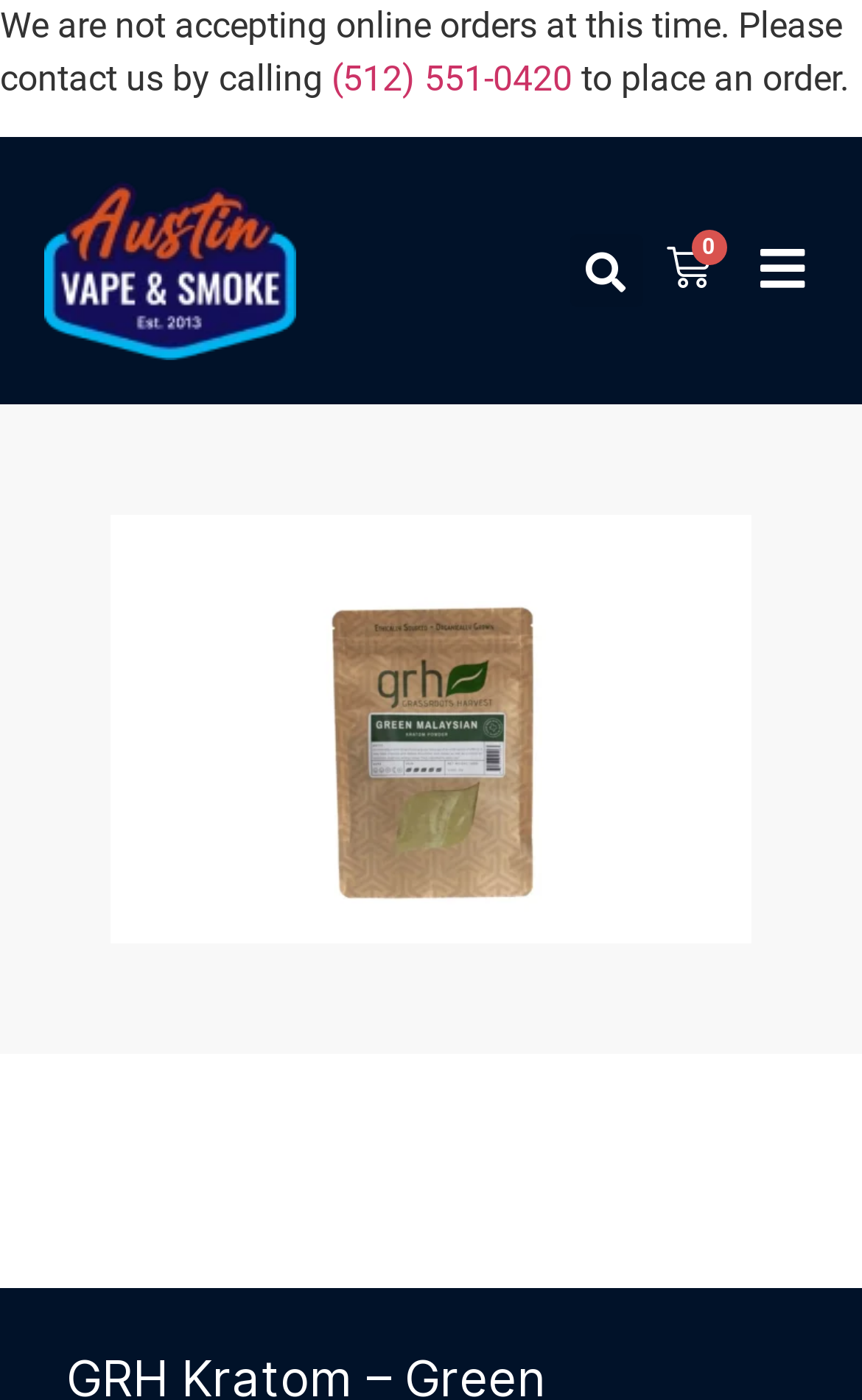Identify and extract the heading text of the webpage.

GRH Kratom – Green Malaysian (Powder)